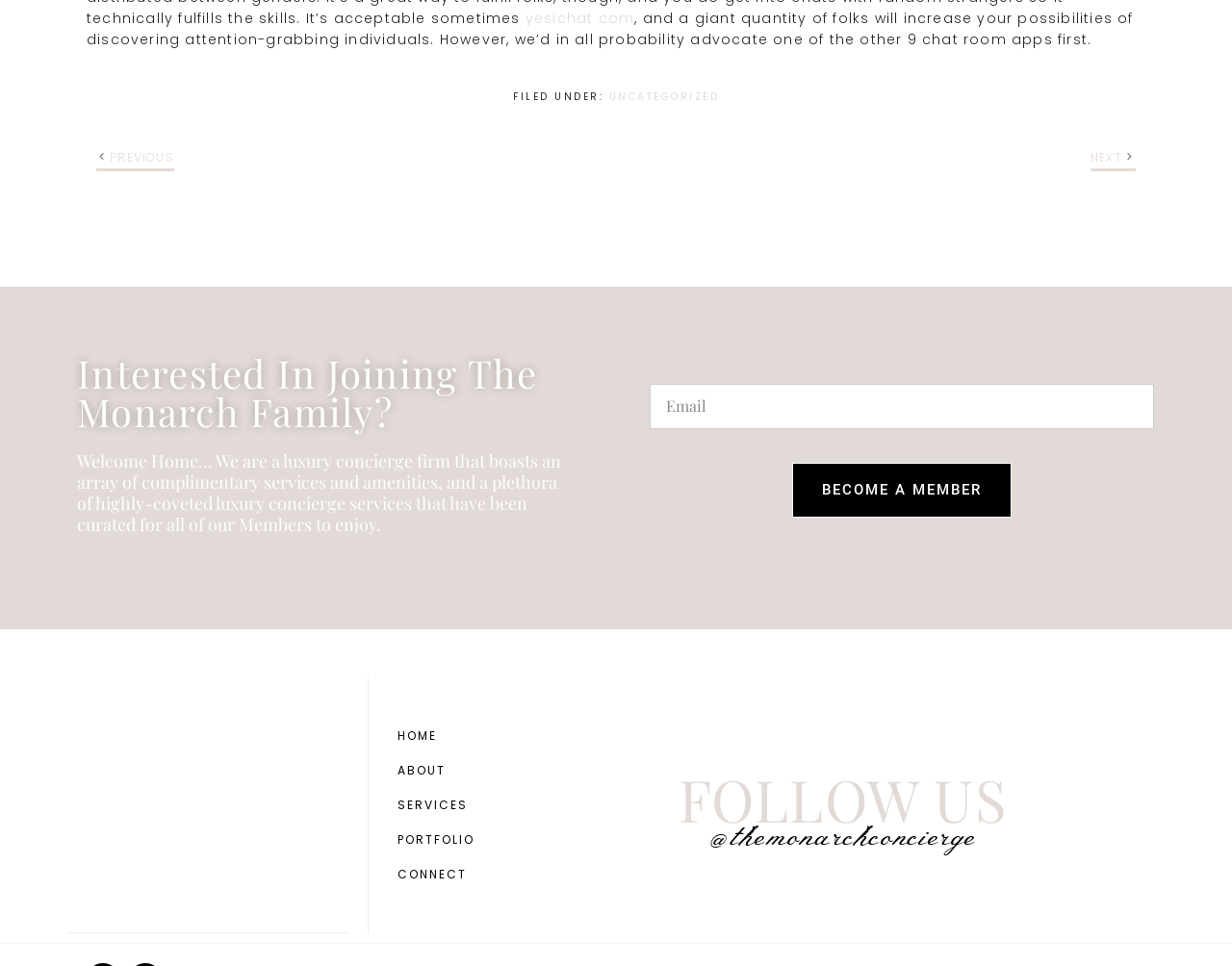How many links are there in the footer?
Examine the image closely and answer the question with as much detail as possible.

The footer contains links 'FILED UNDER:', 'UNCATEGORIZED', 'PREVIOUS', 'NEXT', which are 5 links in total.